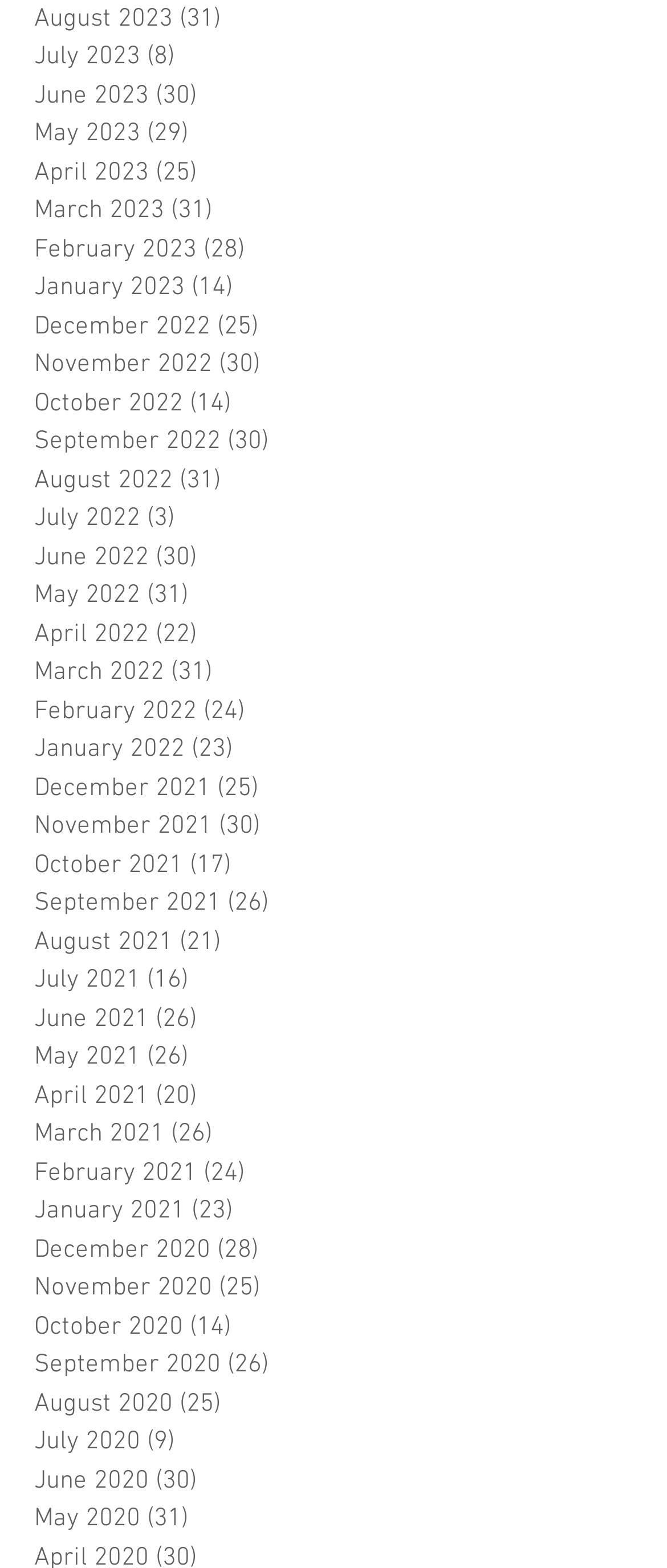Please answer the following query using a single word or phrase: 
How many months have 31 posts?

5 months